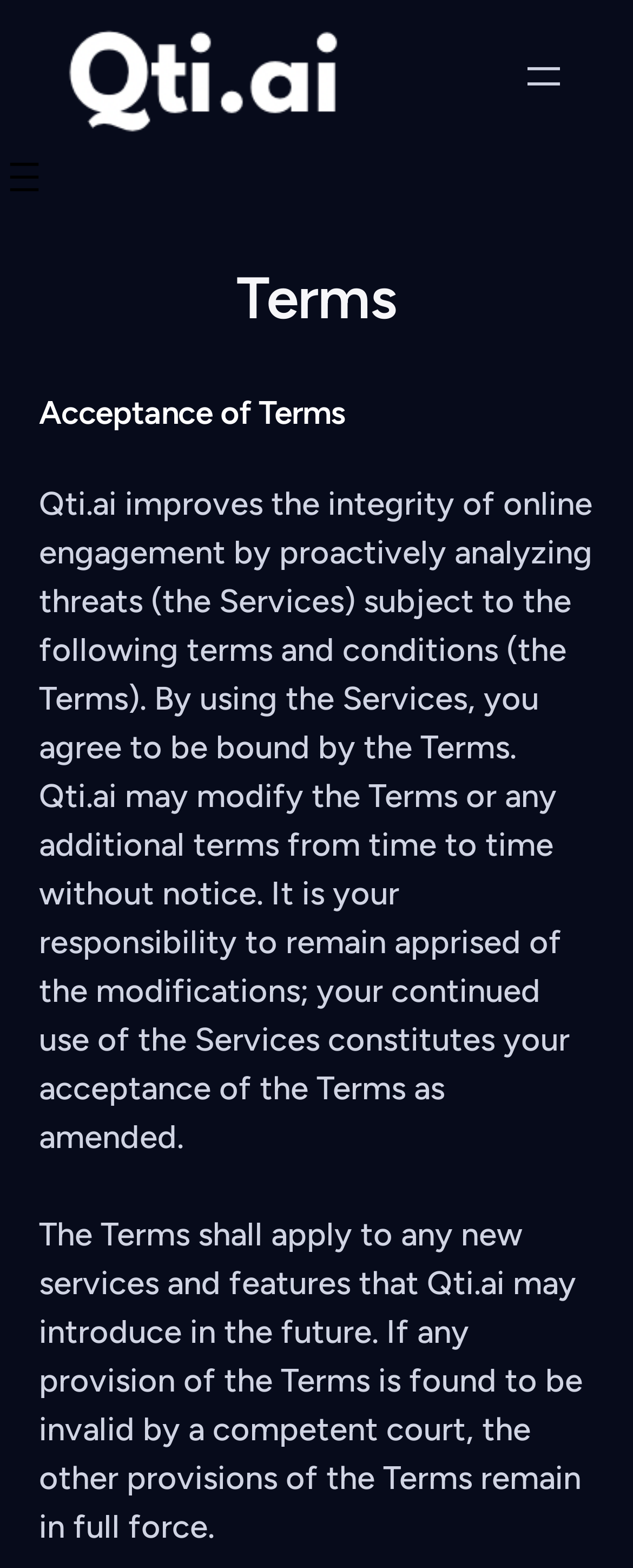Using the element description: "aria-label="Open menu"", determine the bounding box coordinates. The coordinates should be in the format [left, top, right, bottom], with values between 0 and 1.

[0.821, 0.033, 0.897, 0.064]